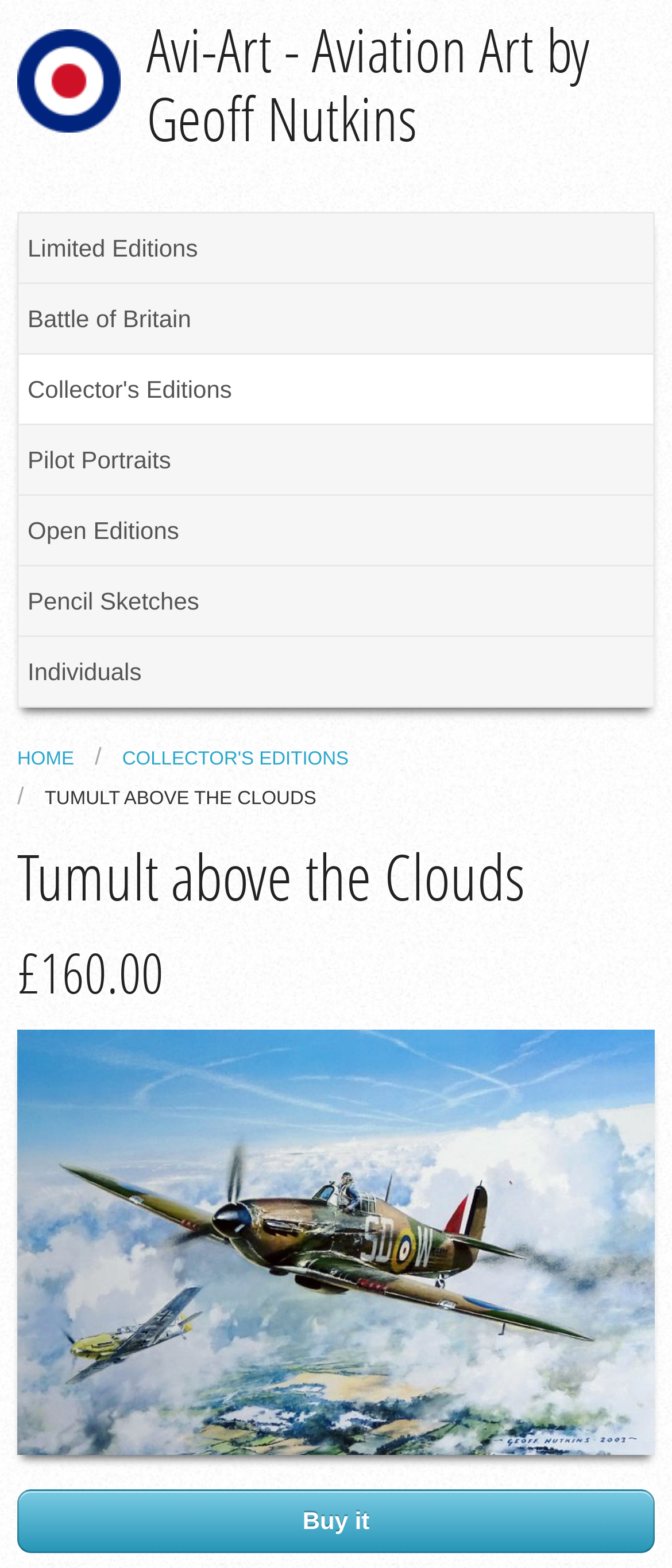Based on the description "Home", find the bounding box of the specified UI element.

[0.026, 0.478, 0.11, 0.491]